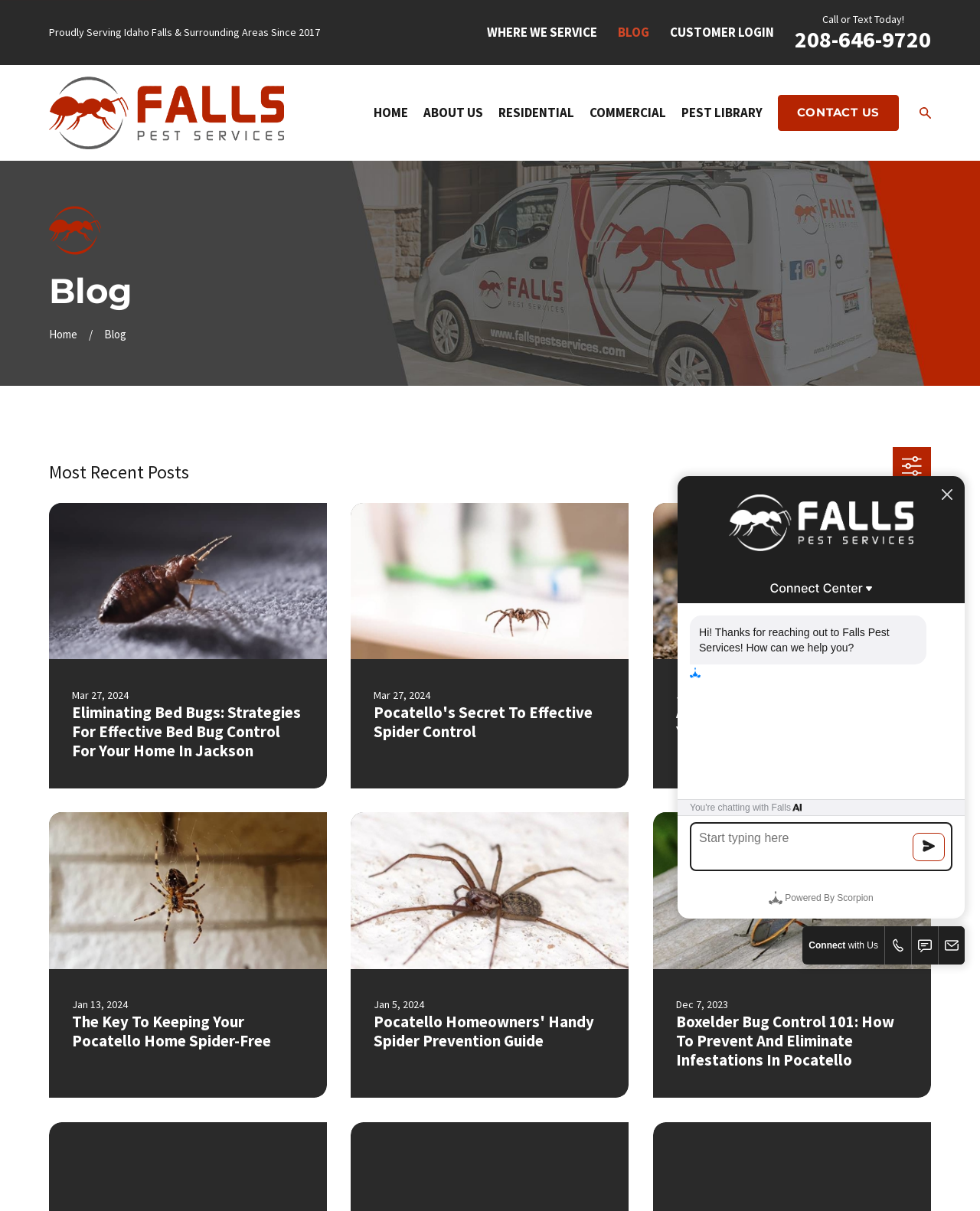Locate the bounding box coordinates of the clickable element to fulfill the following instruction: "Click the 'CONTACT US' link". Provide the coordinates as four float numbers between 0 and 1 in the format [left, top, right, bottom].

[0.794, 0.078, 0.917, 0.108]